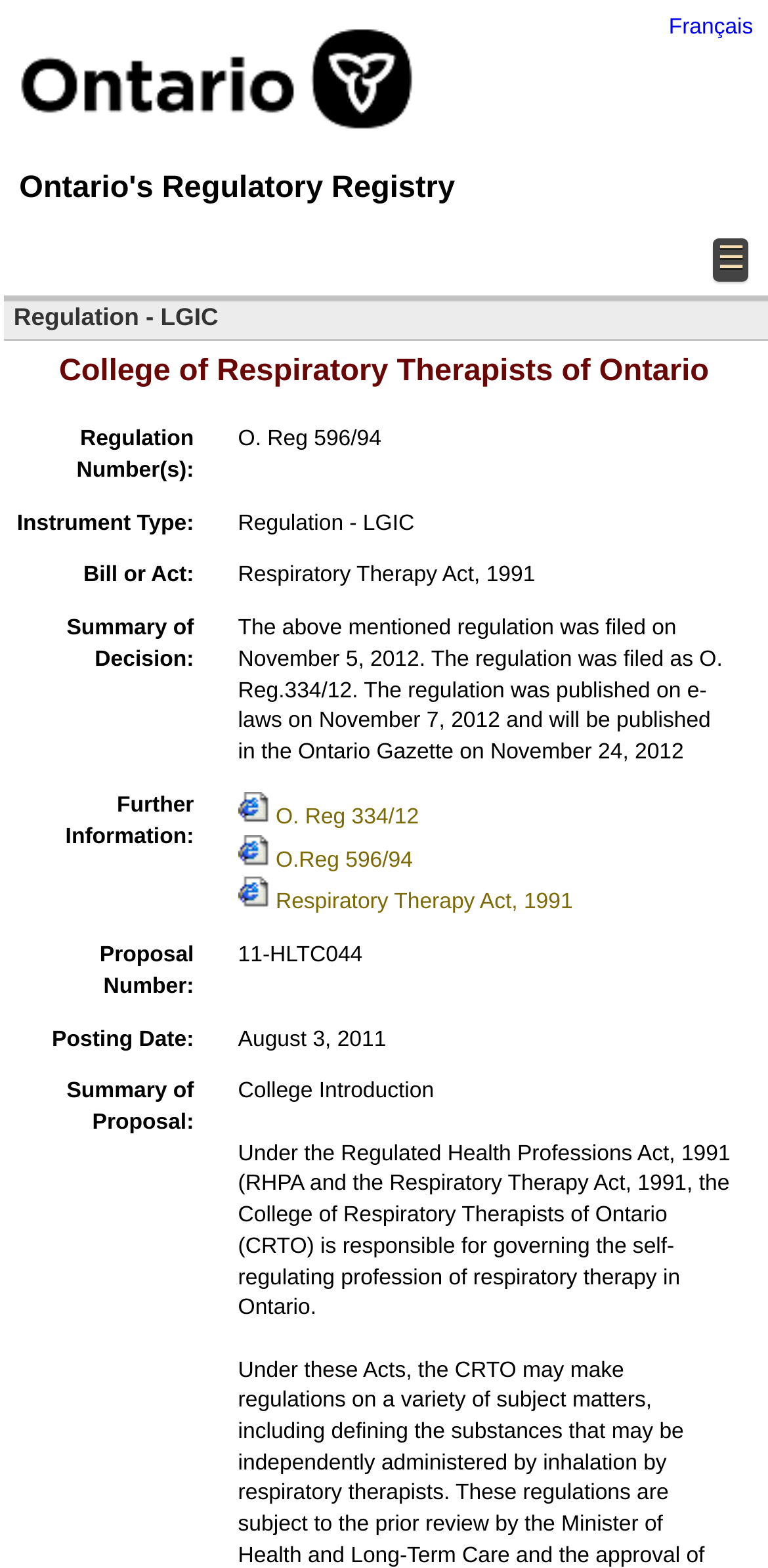What is the regulation number?
Examine the image closely and answer the question with as much detail as possible.

I found the regulation number by looking at the 'Regulation Number(s):' label, which is followed by the text 'O. Reg 596/94'.